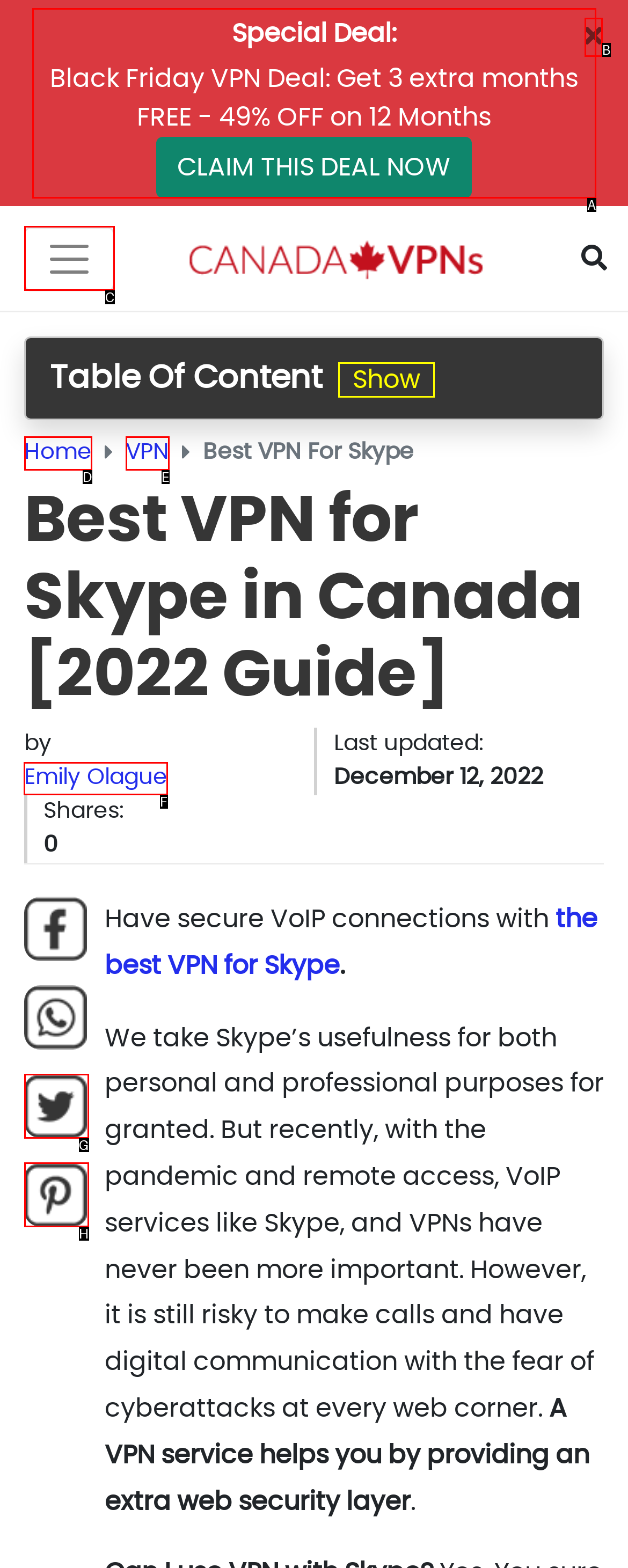Given the instruction: Read the article by Emily Olague, which HTML element should you click on?
Answer with the letter that corresponds to the correct option from the choices available.

F